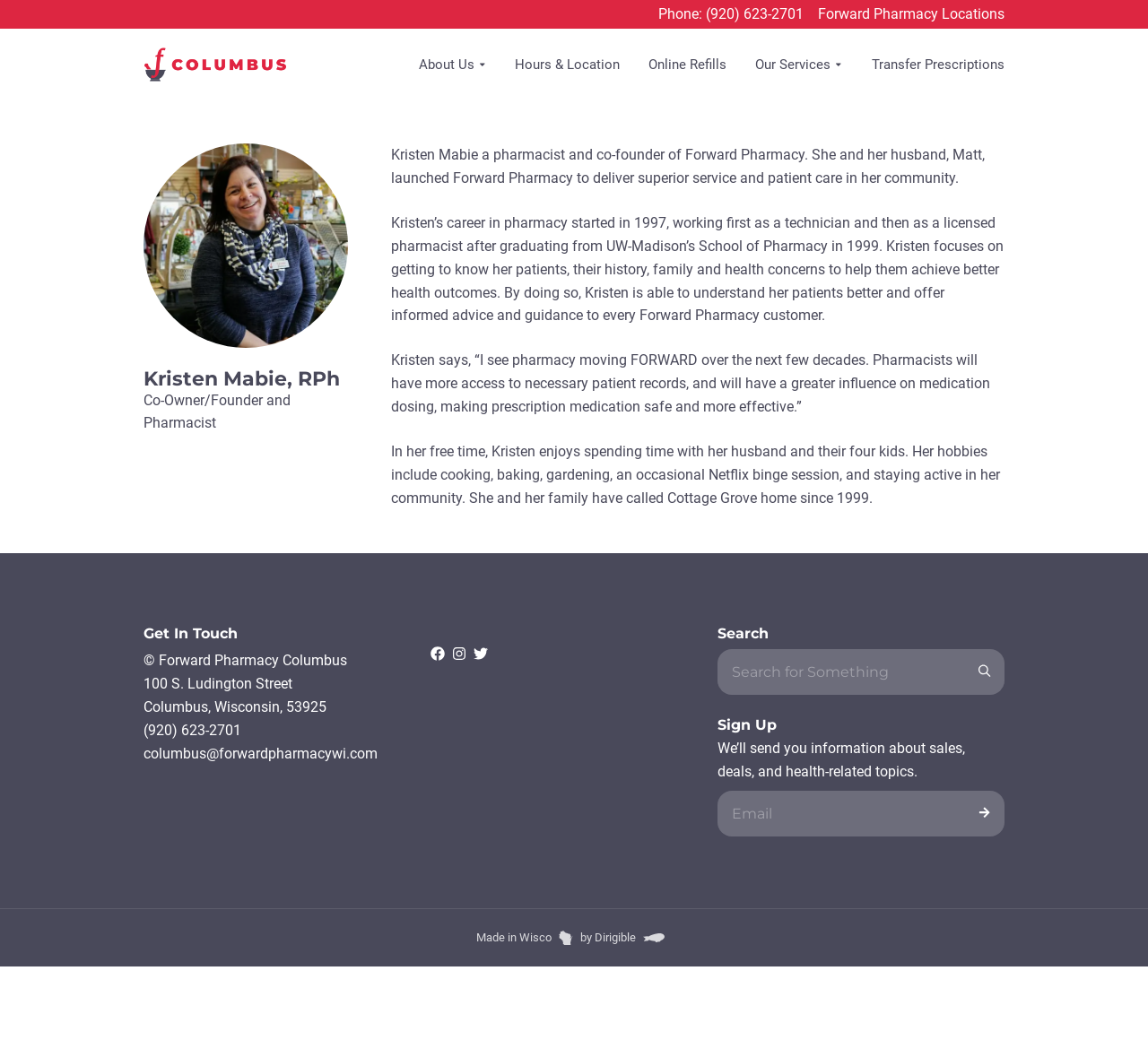Please identify the coordinates of the bounding box for the clickable region that will accomplish this instruction: "Click Phone number".

[0.573, 0.003, 0.7, 0.025]